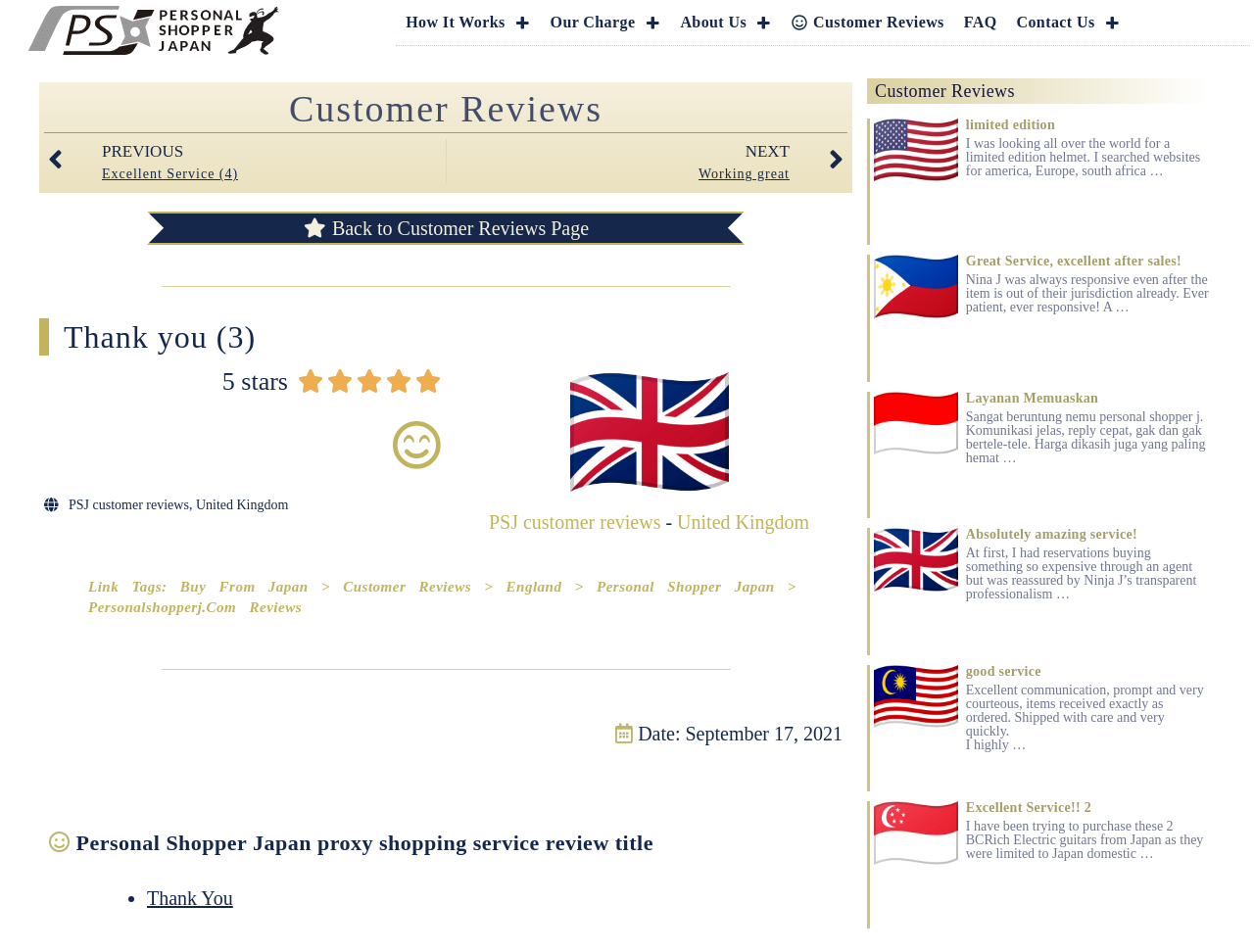What is the name of the service reviewed on this webpage?
Give a single word or phrase answer based on the content of the image.

Personal Shopper Japan